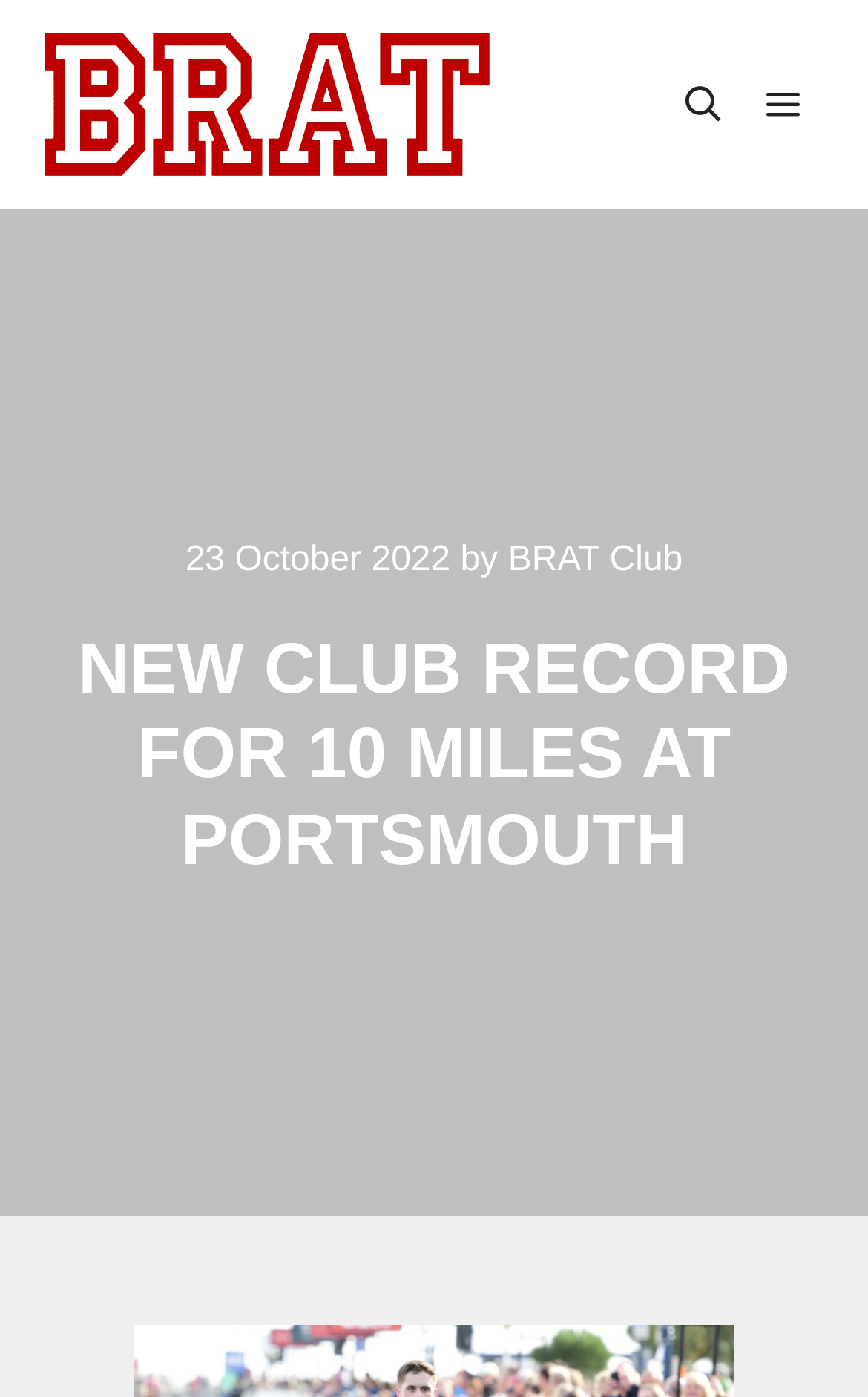Determine the main text heading of the webpage and provide its content.

NEW CLUB RECORD FOR 10 MILES AT PORTSMOUTH